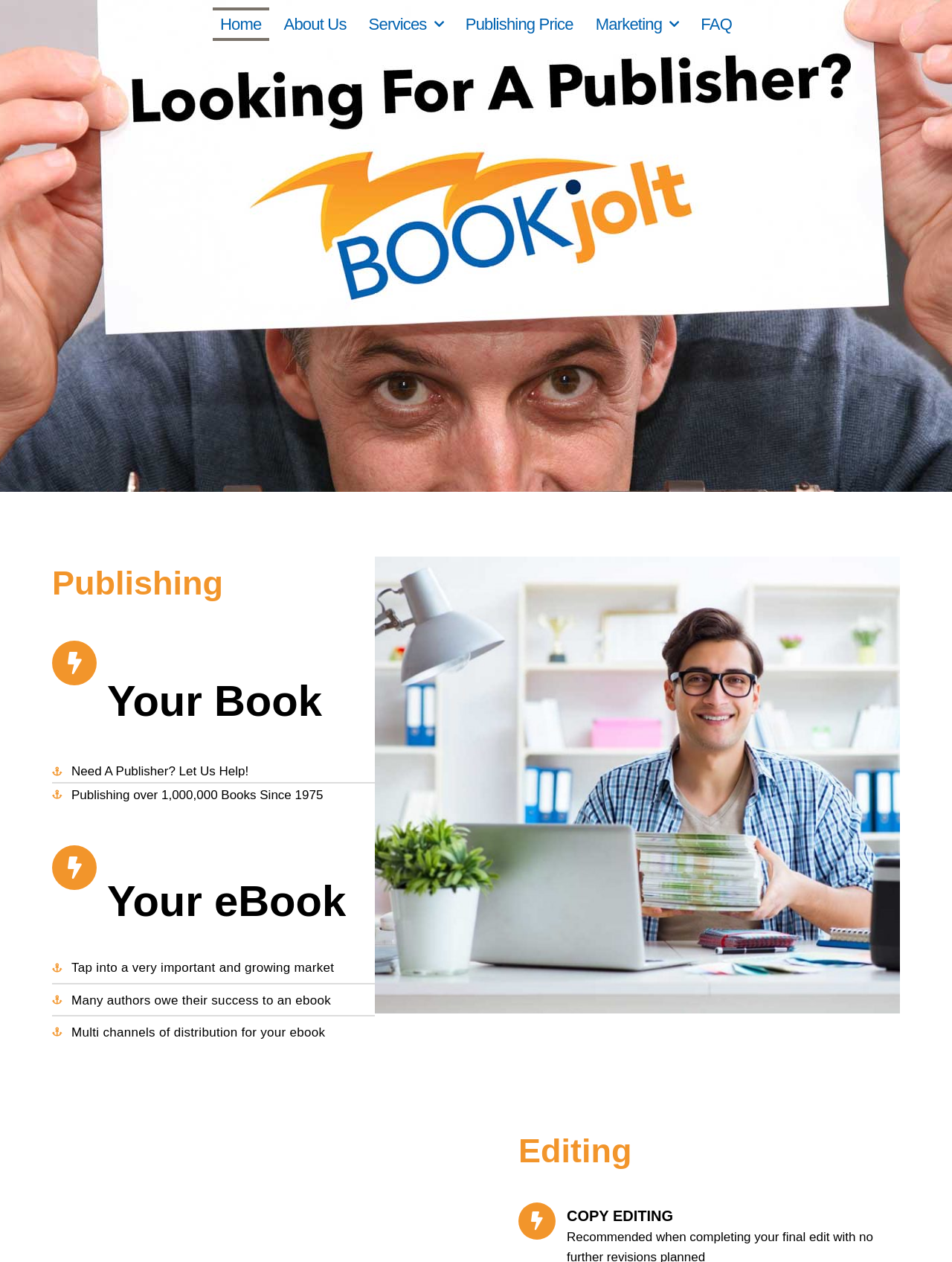Could you highlight the region that needs to be clicked to execute the instruction: "Get information on Editing services"?

[0.545, 0.897, 0.664, 0.927]